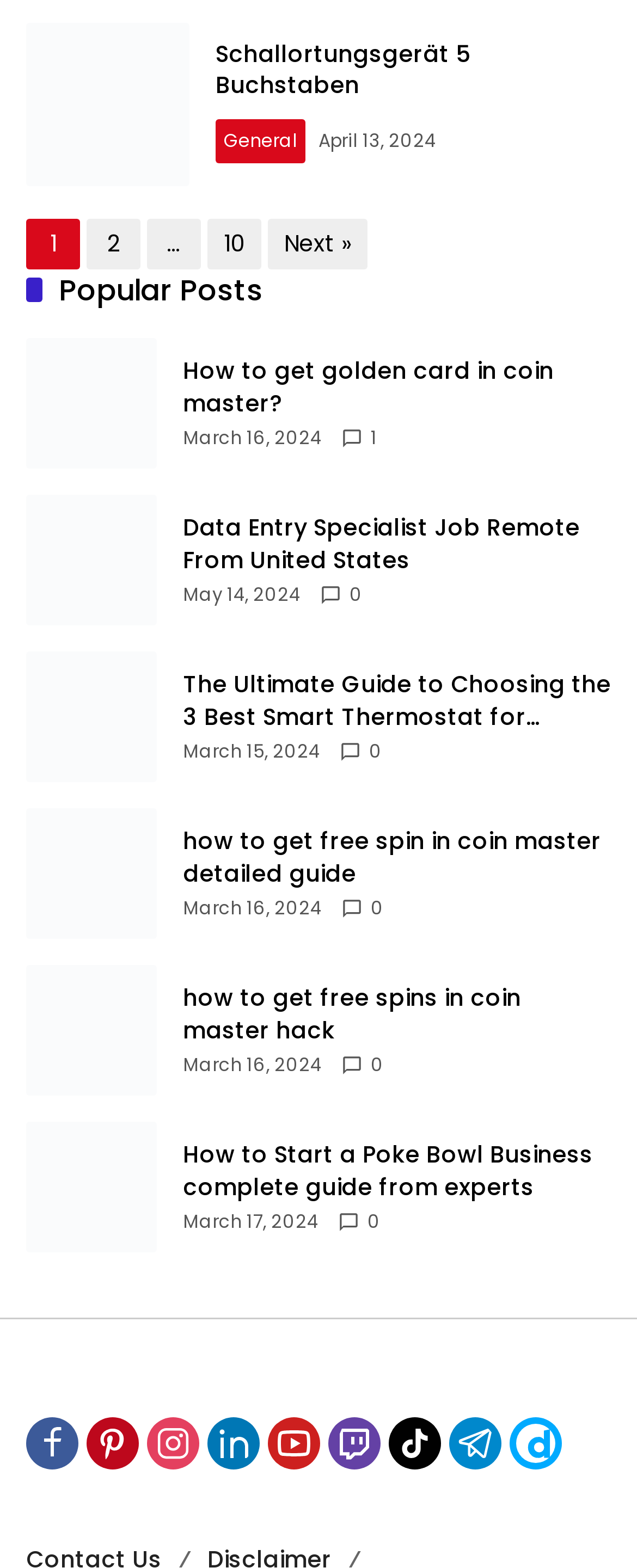Please look at the image and answer the question with a detailed explanation: What is the category of the post 'How to get golden card in coin master?'?

I found the link 'How to get golden card in coin master?' under the 'Popular Posts' heading, which suggests that it belongs to this category.